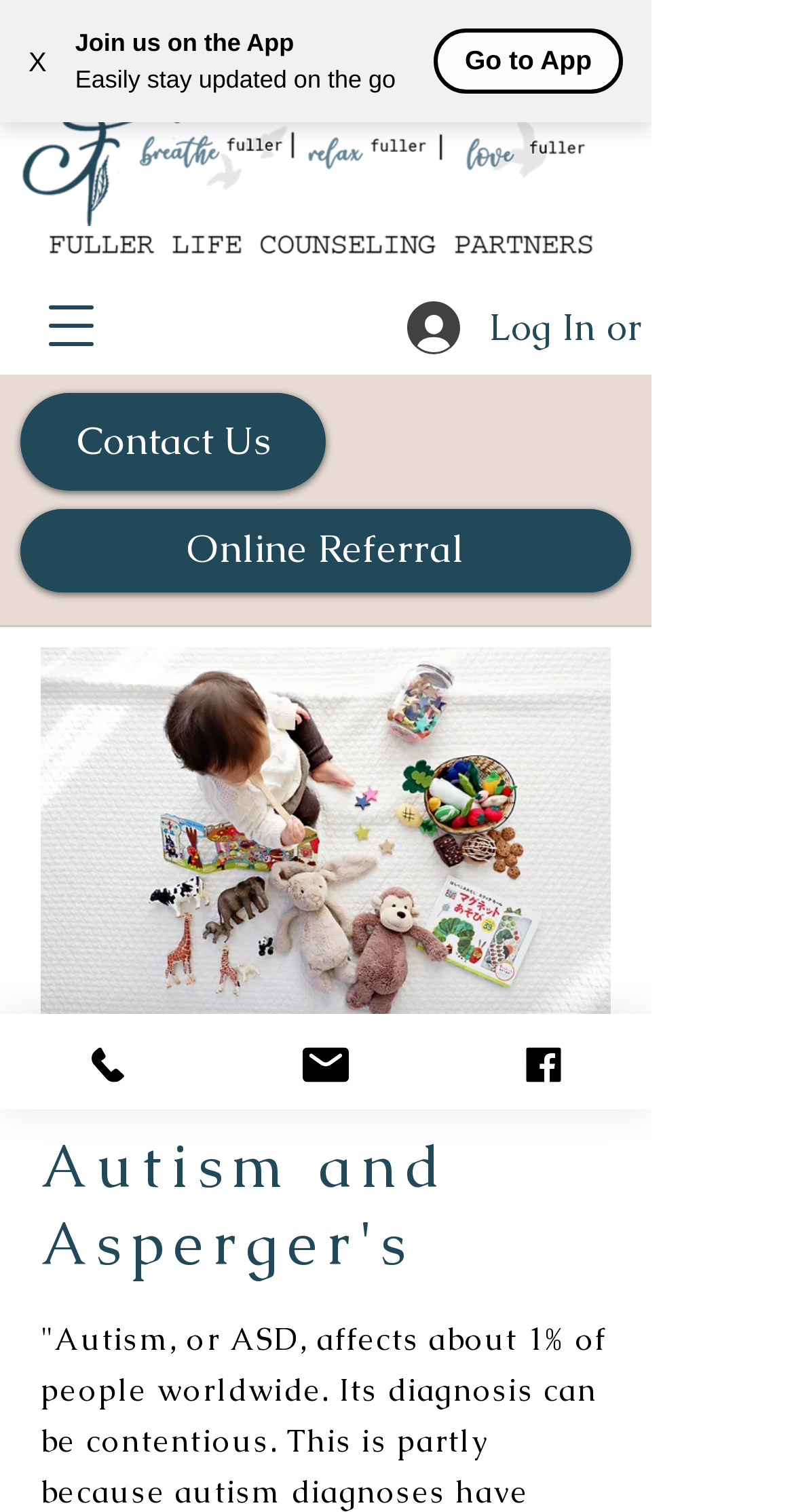Show the bounding box coordinates for the element that needs to be clicked to execute the following instruction: "Go to the App". Provide the coordinates in the form of four float numbers between 0 and 1, i.e., [left, top, right, bottom].

[0.585, 0.03, 0.745, 0.05]